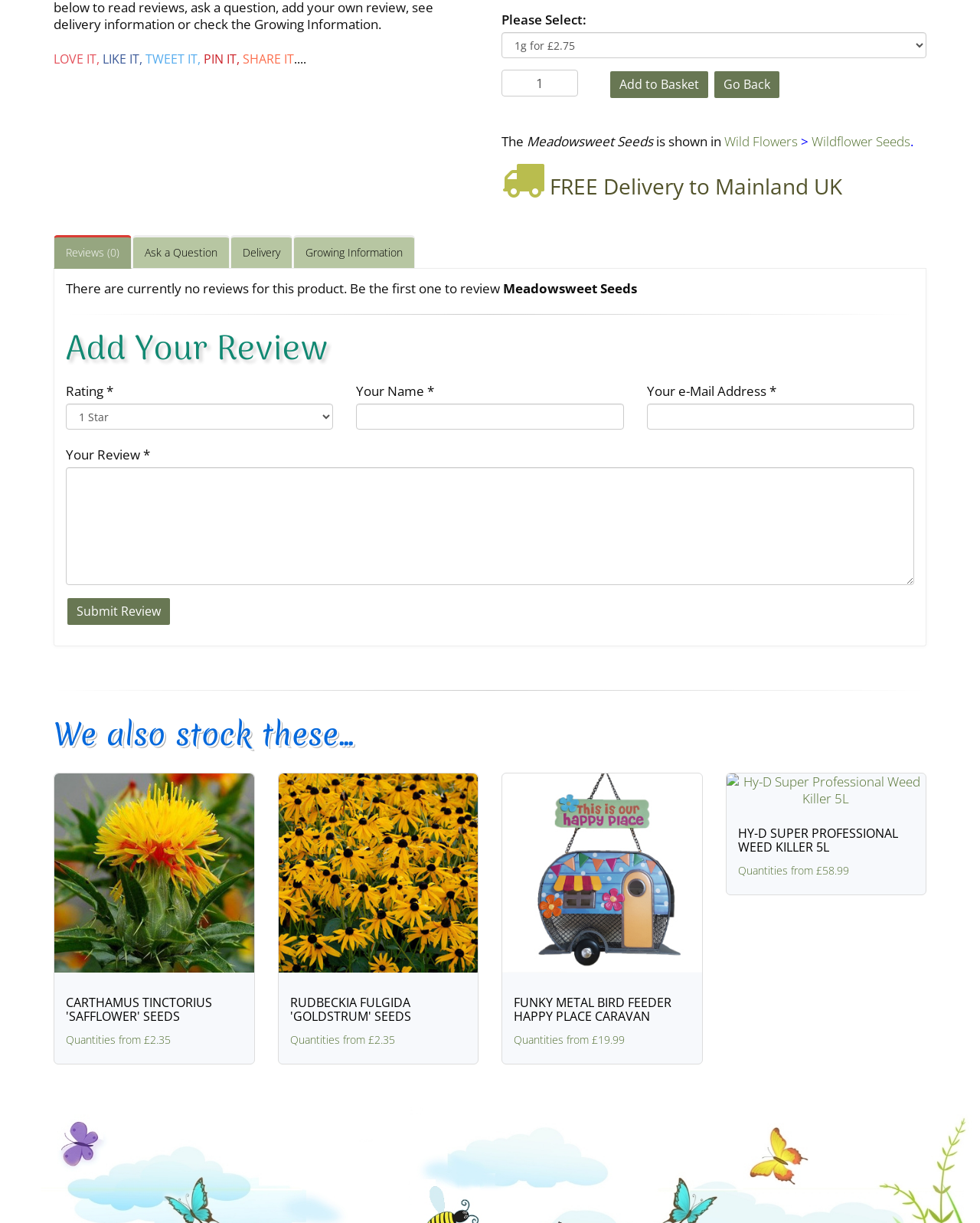Identify the bounding box coordinates of the section that should be clicked to achieve the task described: "Submit Review".

[0.067, 0.488, 0.175, 0.512]